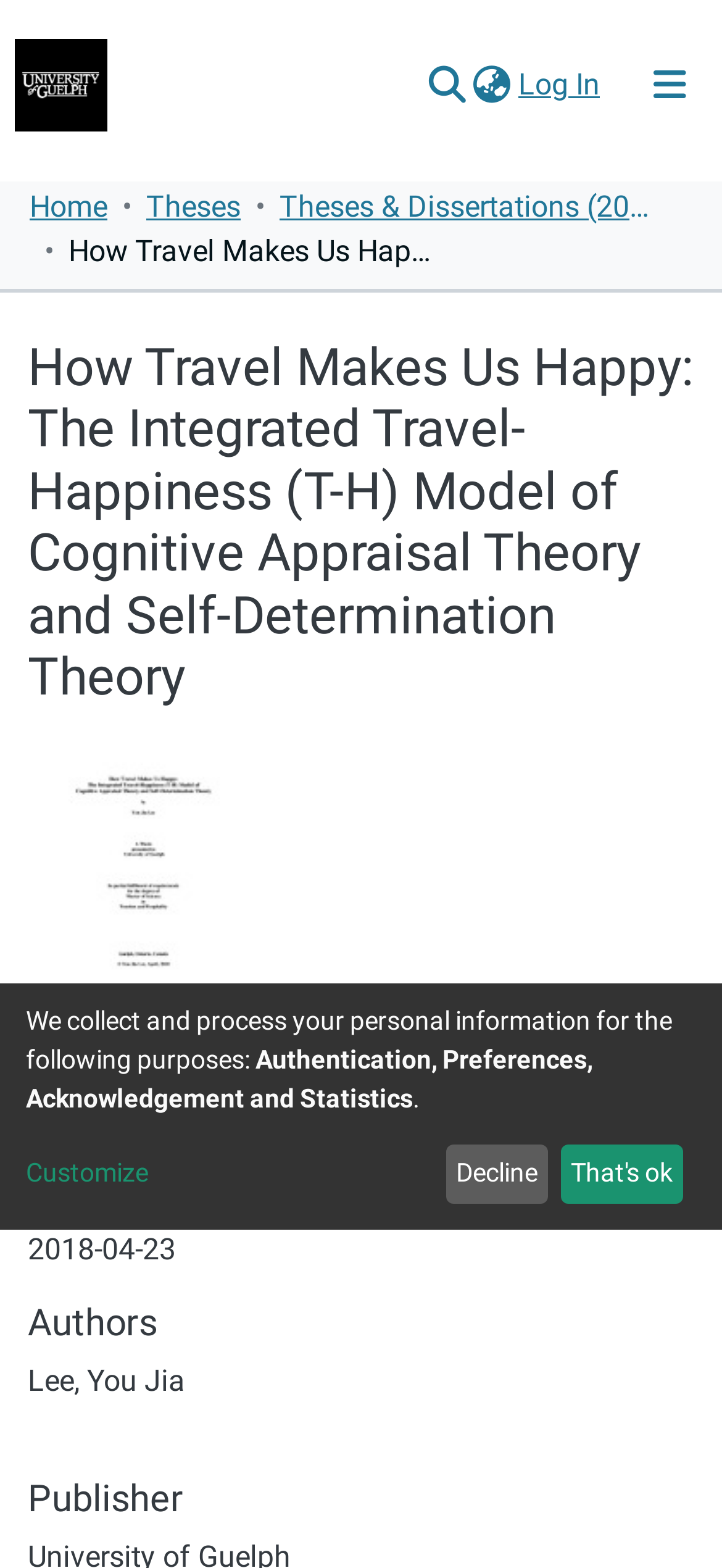Offer a detailed explanation of the webpage layout and contents.

This webpage appears to be a research paper or academic article page. At the top, there is a navigation bar with a repository logo on the left, a search bar in the middle, and a language switch button and a login button on the right. Below the navigation bar, there is a main navigation bar with links to "Communities & Collections", "Browse", "Statistics", and "Help".

On the left side of the page, there is a breadcrumb navigation menu with links to "Home", "Theses", and "Theses & Dissertations (2011 - present)". The main content of the page is divided into sections, starting with a heading that reads "How Travel Makes Us Happy: The Integrated Travel-Happiness (T-H) Model of Cognitive Appraisal Theory and Self-Determination Theory". Below the heading, there is a thumbnail image.

The next section is titled "Files" and contains a link to a PDF file named "Lee_YouJia_201804_MSc.pdf". Following this section, there are sections titled "Date", "Authors", and "Publisher", each containing relevant information about the research paper. 

At the bottom of the page, there is a notice about collecting and processing personal information, with a link to customize the settings. There are also two buttons, "Decline" and "That's ok", which seem to be related to the notice.